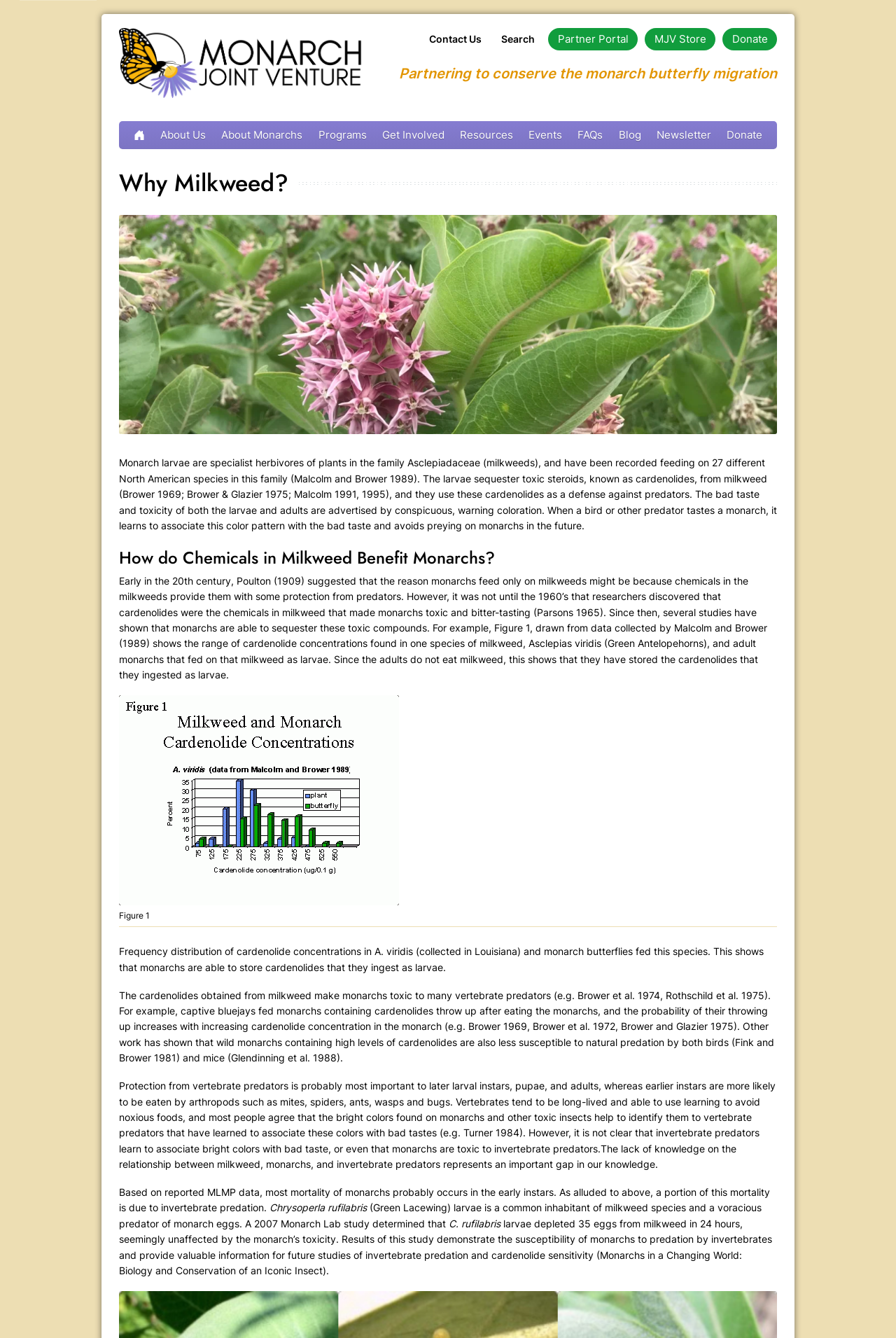What is the last link in the 'Get Involved' section?
Answer the question with just one word or phrase using the image.

Urban Conservation Planner / Organizer